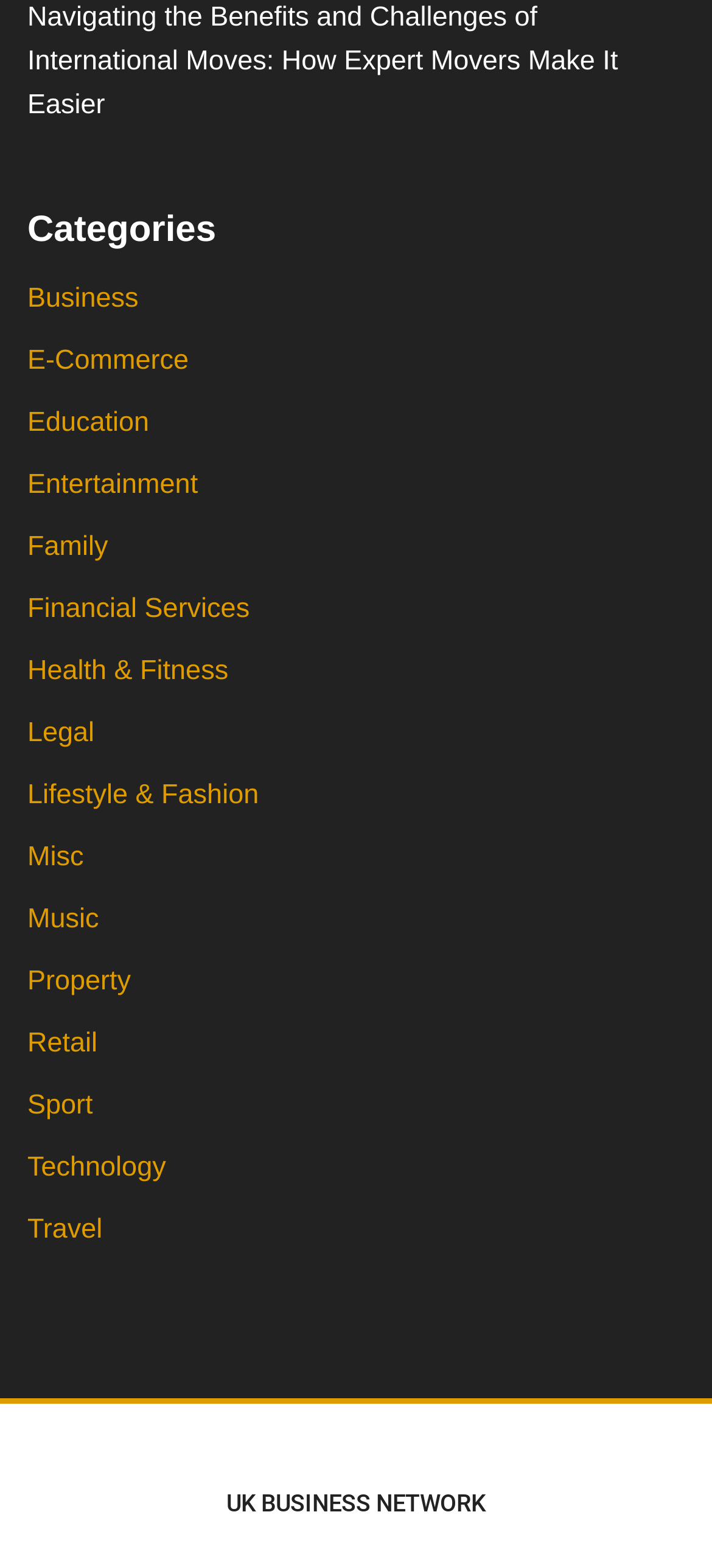Determine the bounding box coordinates for the clickable element to execute this instruction: "View the 'UK BUSINESS NETWORK' page". Provide the coordinates as four float numbers between 0 and 1, i.e., [left, top, right, bottom].

[0.318, 0.95, 0.682, 0.967]